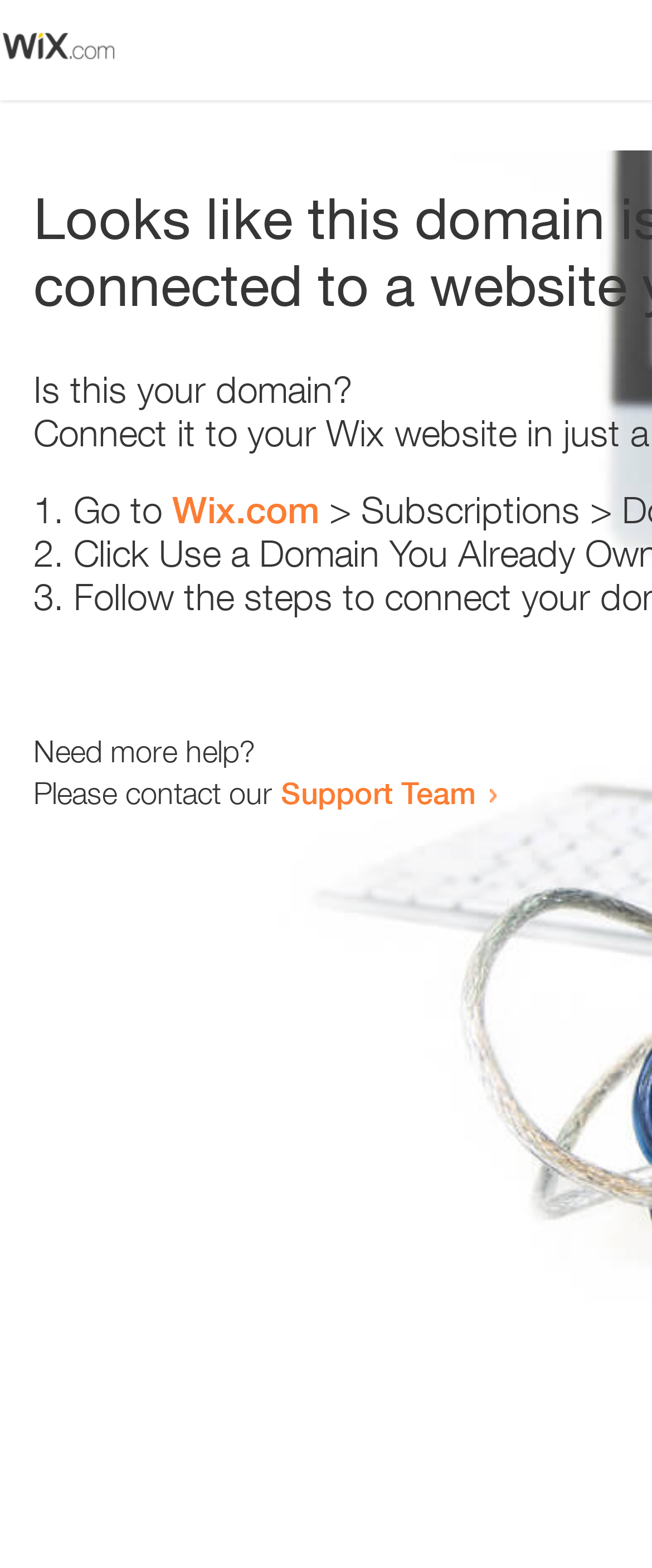Is there an image on the webpage?
Please provide a single word or phrase in response based on the screenshot.

Yes